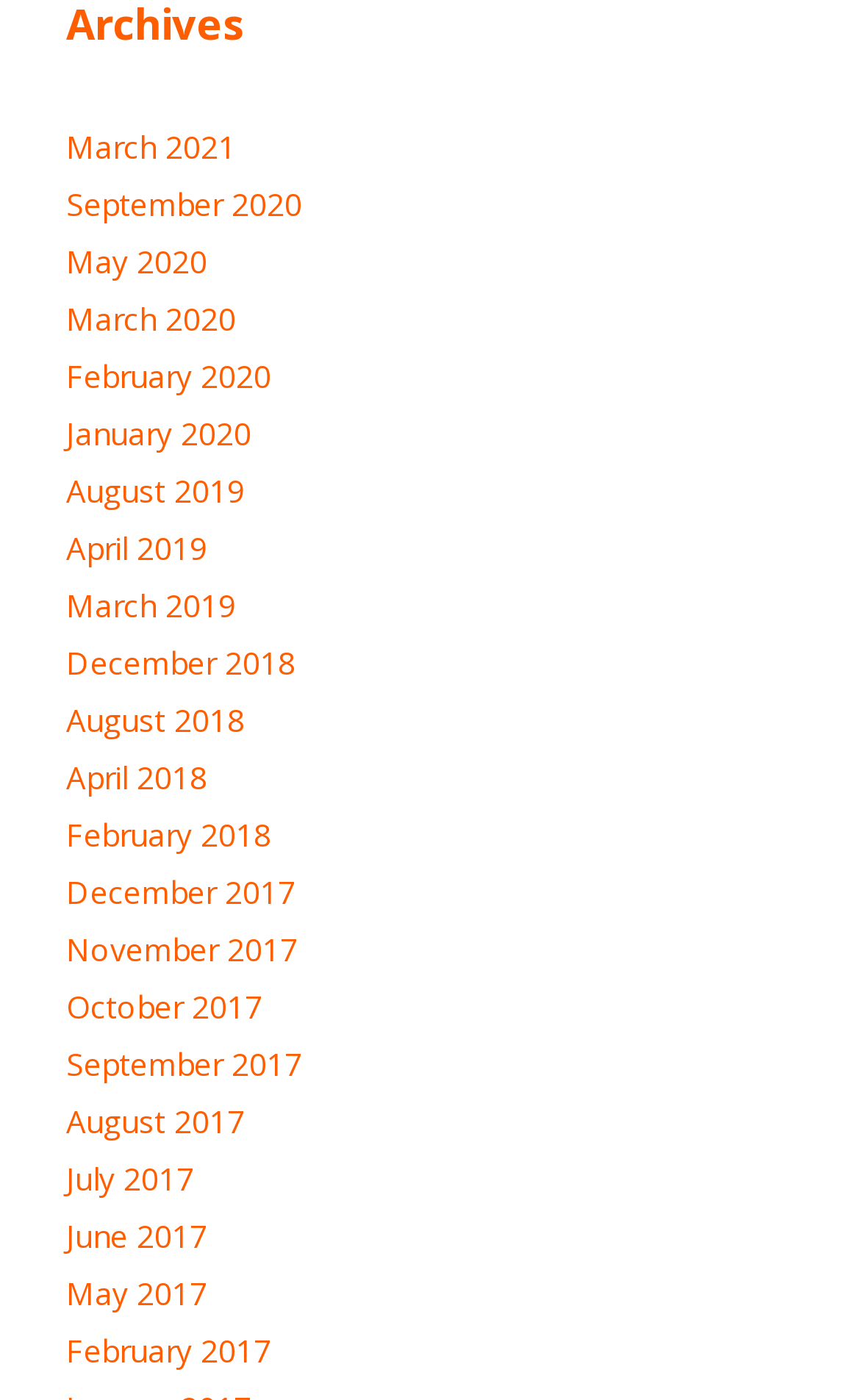Identify the bounding box coordinates of the area you need to click to perform the following instruction: "view March 2021".

[0.077, 0.09, 0.274, 0.119]